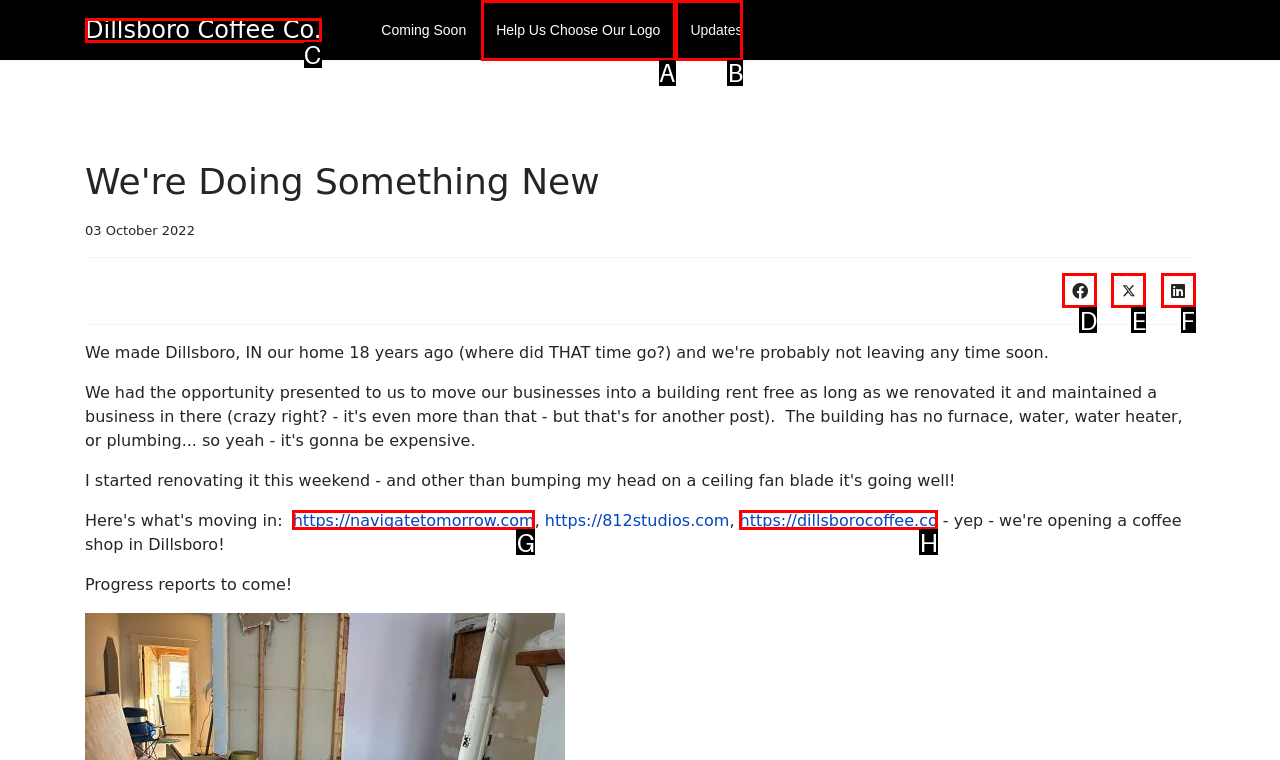From the given options, find the HTML element that fits the description: title="X (formerly Twitter)". Reply with the letter of the chosen element.

E